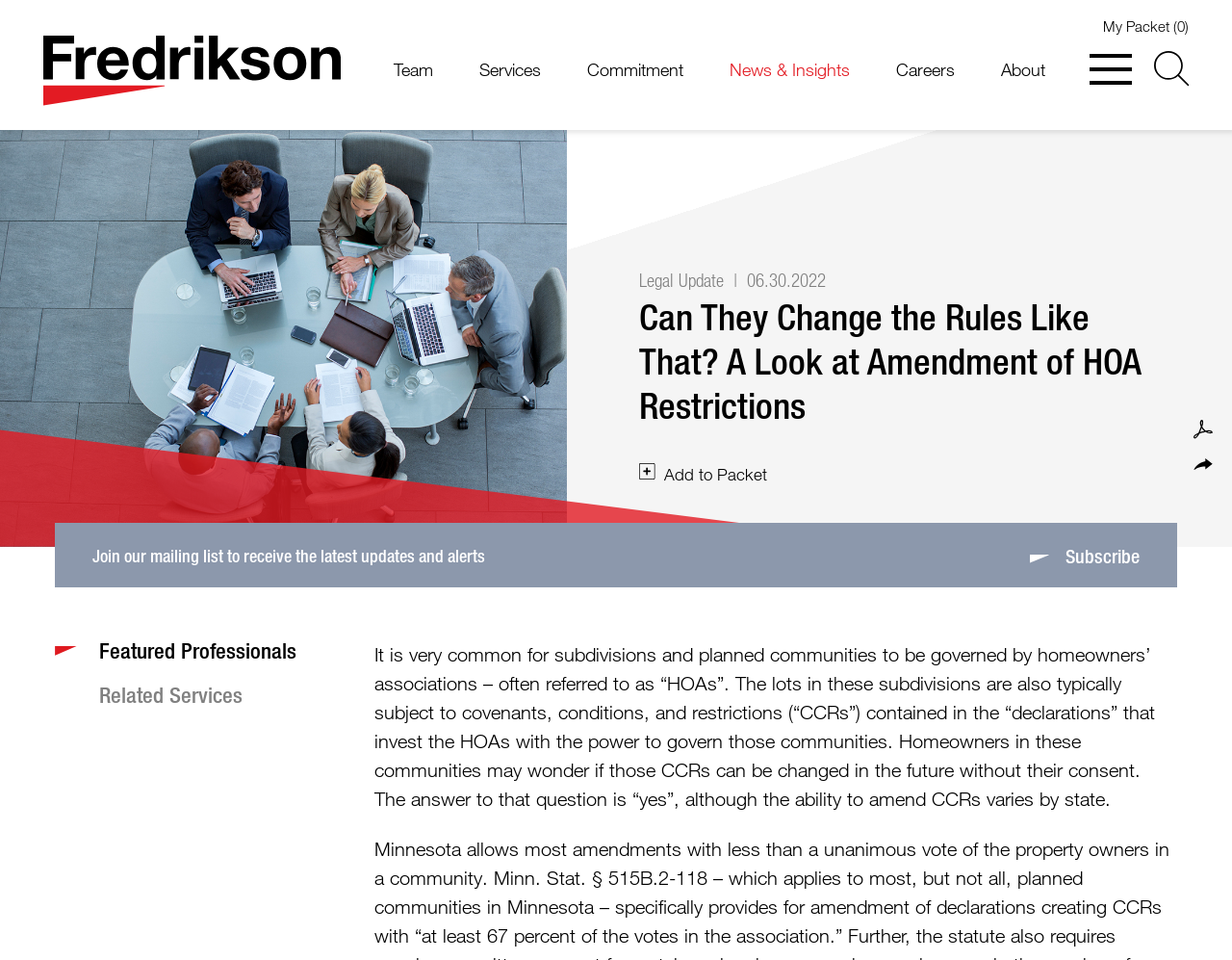Provide a short, one-word or phrase answer to the question below:
What can be added to a packet?

Legal update